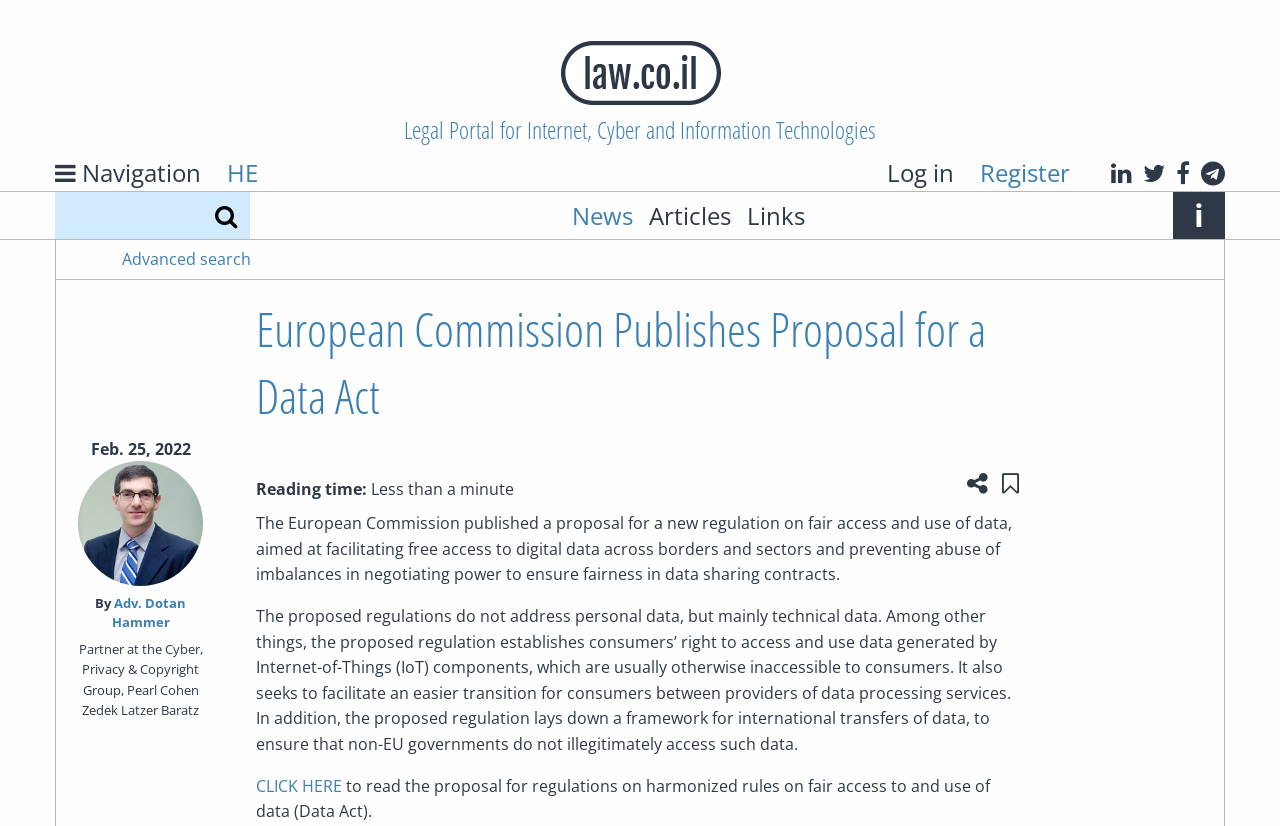Identify the bounding box of the UI element that matches this description: "Save to "My Content"".

[0.779, 0.558, 0.8, 0.6]